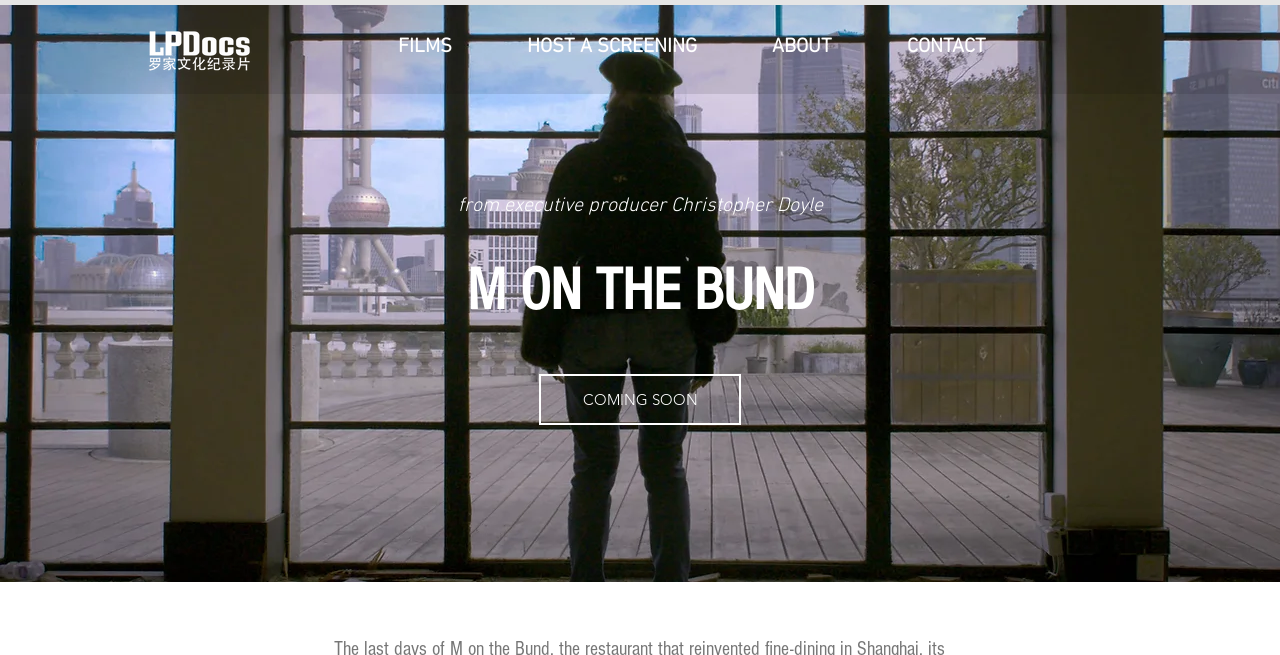Explain the webpage's layout and main content in detail.

The webpage is about "M on the Bund" and is related to LPDocs. At the top left corner, there is a small logo image of LPDocs White.png. Below the logo, there is a navigation menu labeled "Site" that spans across the top of the page, containing four links: "FILMS", "HOST A SCREENING", "ABOUT", and "CONTACT", arranged from left to right.

The main content of the page is dominated by a large background image of "MOB cover" that takes up most of the page. On top of this image, there are two headings. The first heading, "from executive producer Christopher Doyle", is located near the top center of the page. The second heading, "M ON THE BUND", is larger and more prominent, placed near the middle of the page.

Below the headings, there is a button labeled "COMING SOON" positioned near the center of the page. Overall, the webpage has a simple and clean layout, with a focus on showcasing the main content and providing easy navigation to other related pages.